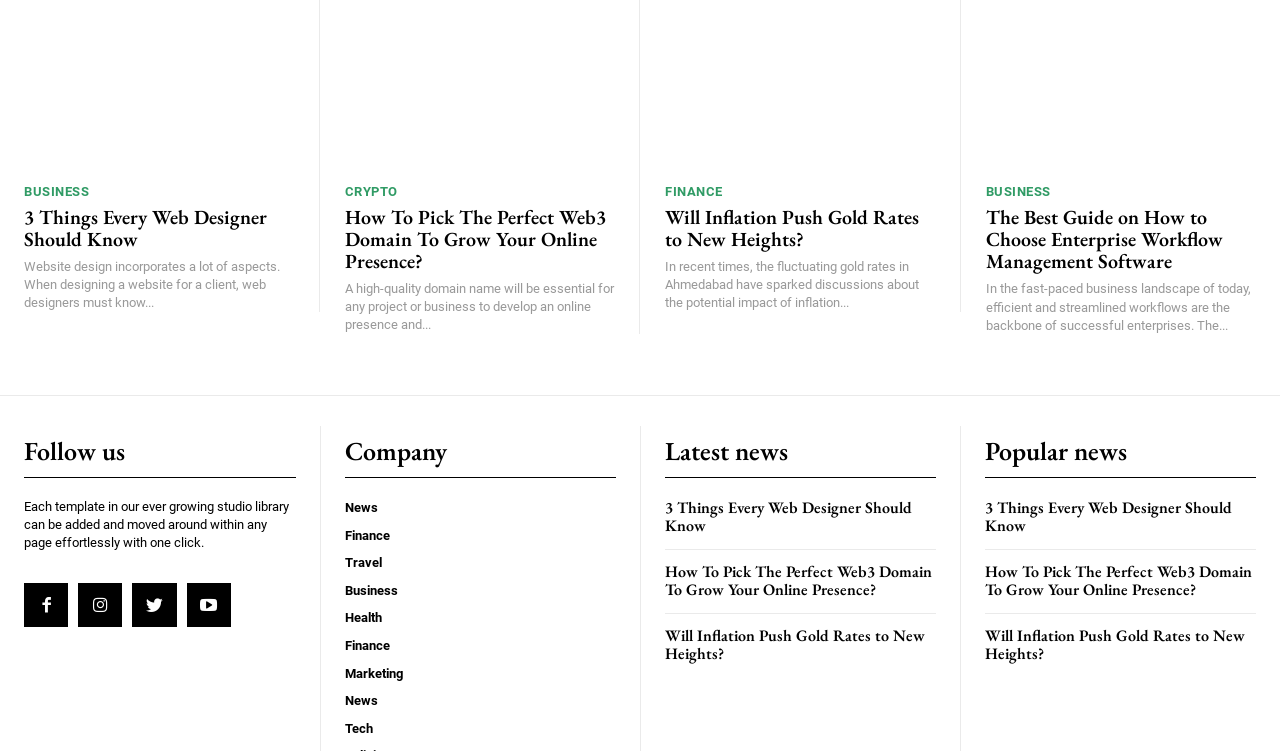Respond with a single word or phrase for the following question: 
What categories are listed at the top of the webpage?

BUSINESS, CRYPTO, FINANCE